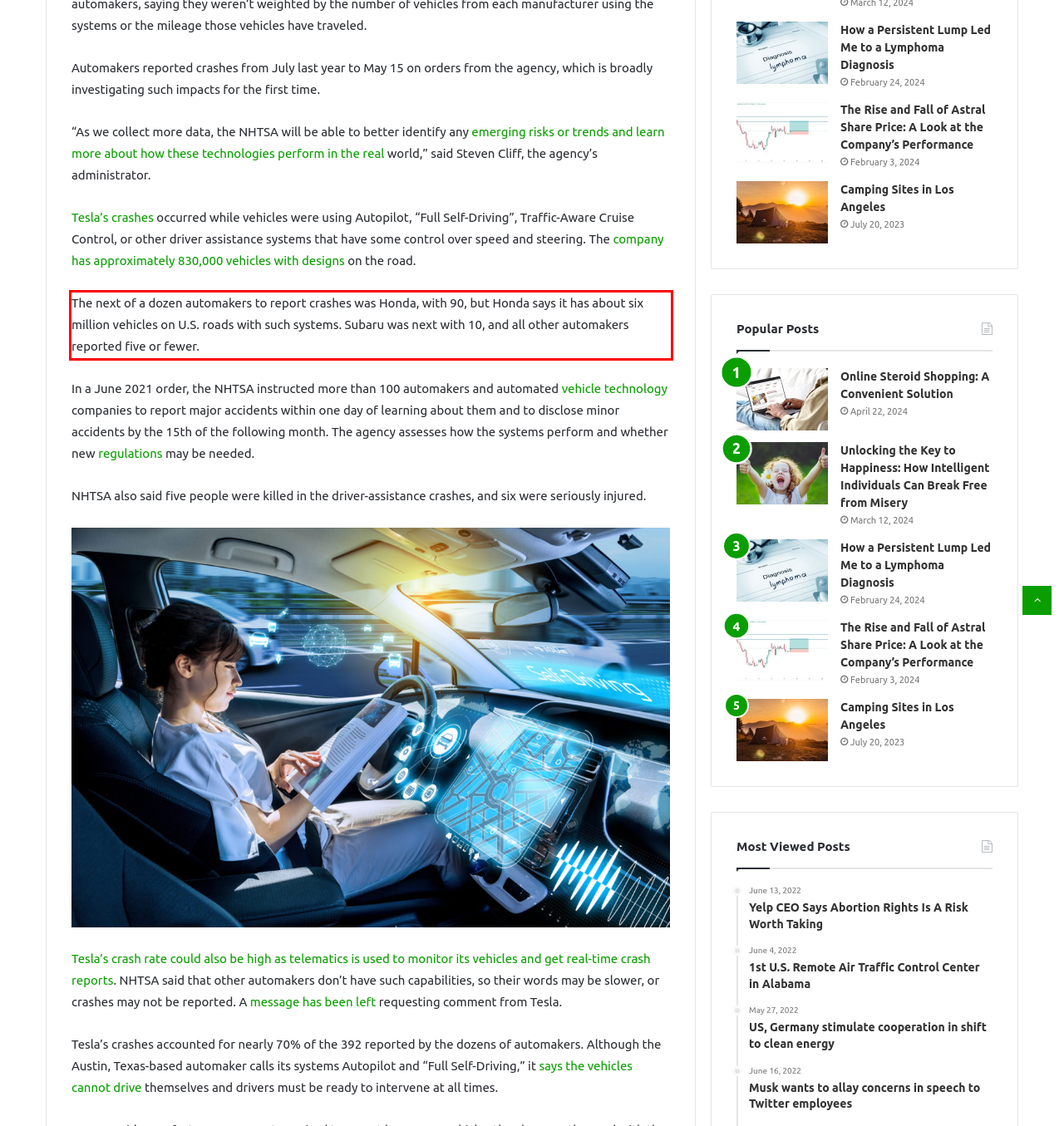Please look at the webpage screenshot and extract the text enclosed by the red bounding box.

The next of a dozen automakers to report crashes was Honda, with 90, but Honda says it has about six million vehicles on U.S. roads with such systems. Subaru was next with 10, and all other automakers reported five or fewer.